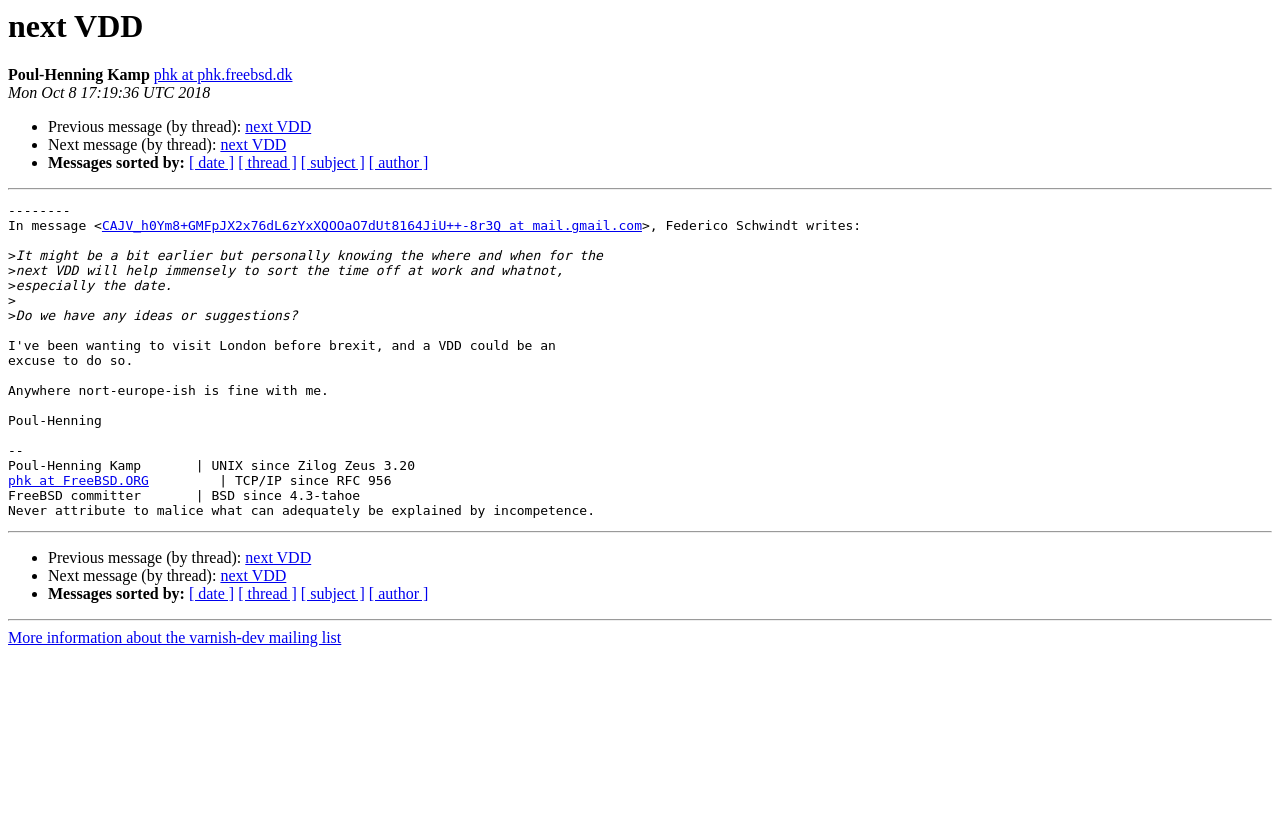Determine the bounding box coordinates of the clickable element to complete this instruction: "Sort messages by date". Provide the coordinates in the format of four float numbers between 0 and 1, [left, top, right, bottom].

[0.148, 0.19, 0.183, 0.211]